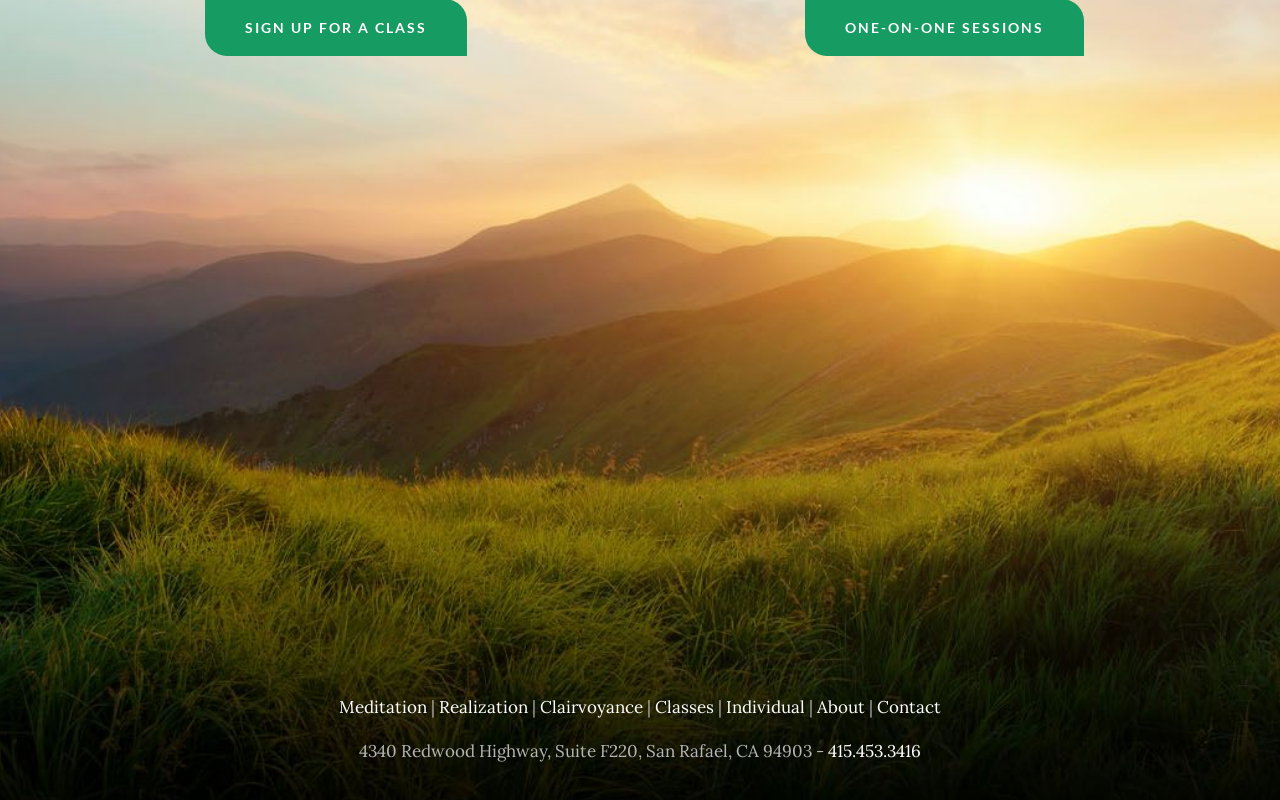What is the address listed on the webpage?
Analyze the image and deliver a detailed answer to the question.

The address is found as a static text element on the webpage, indicating the physical location associated with the webpage.